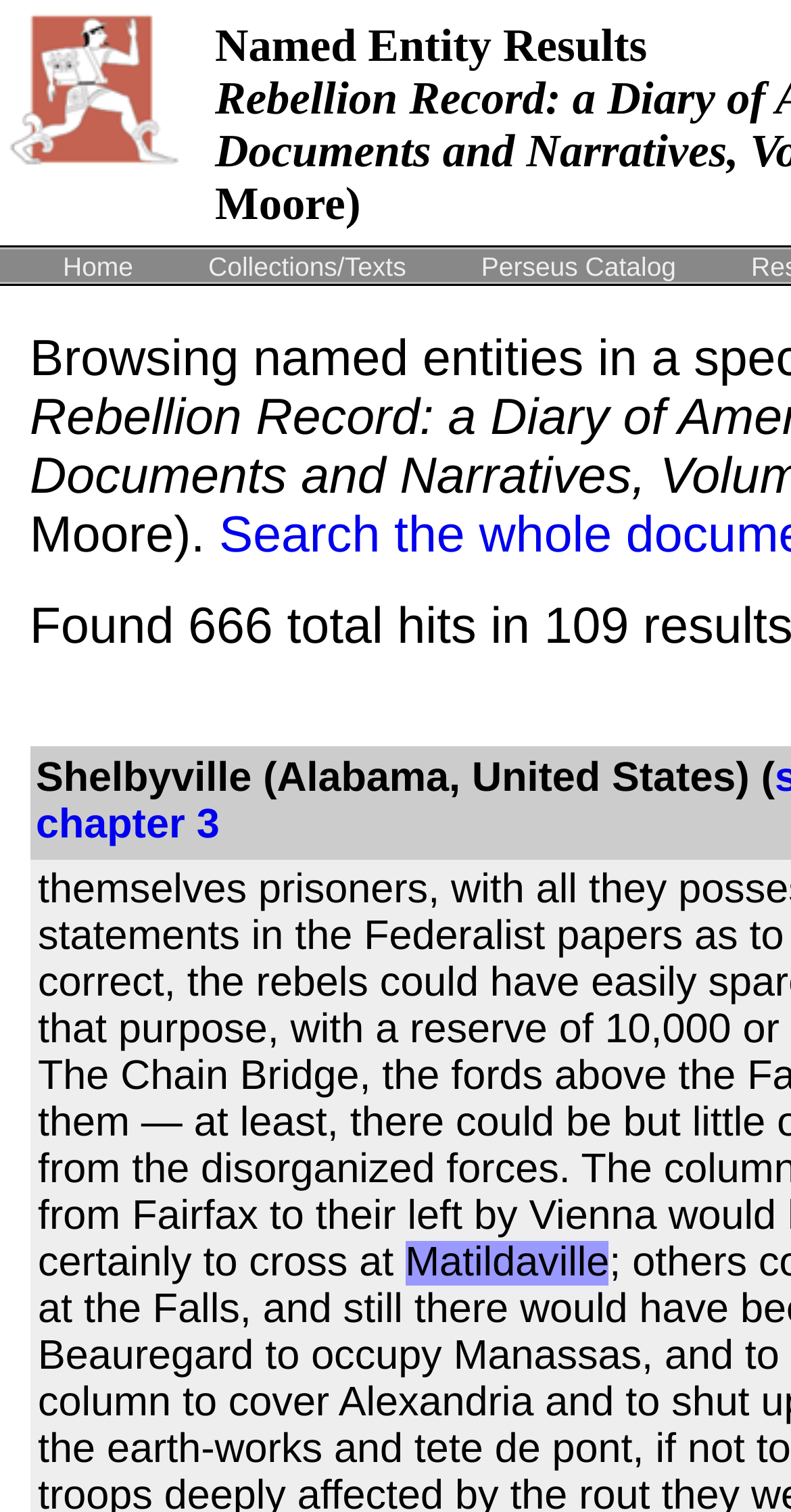Please determine the bounding box coordinates for the UI element described as: "parent_node: Named Entity Results".

[0.008, 0.004, 0.264, 0.111]